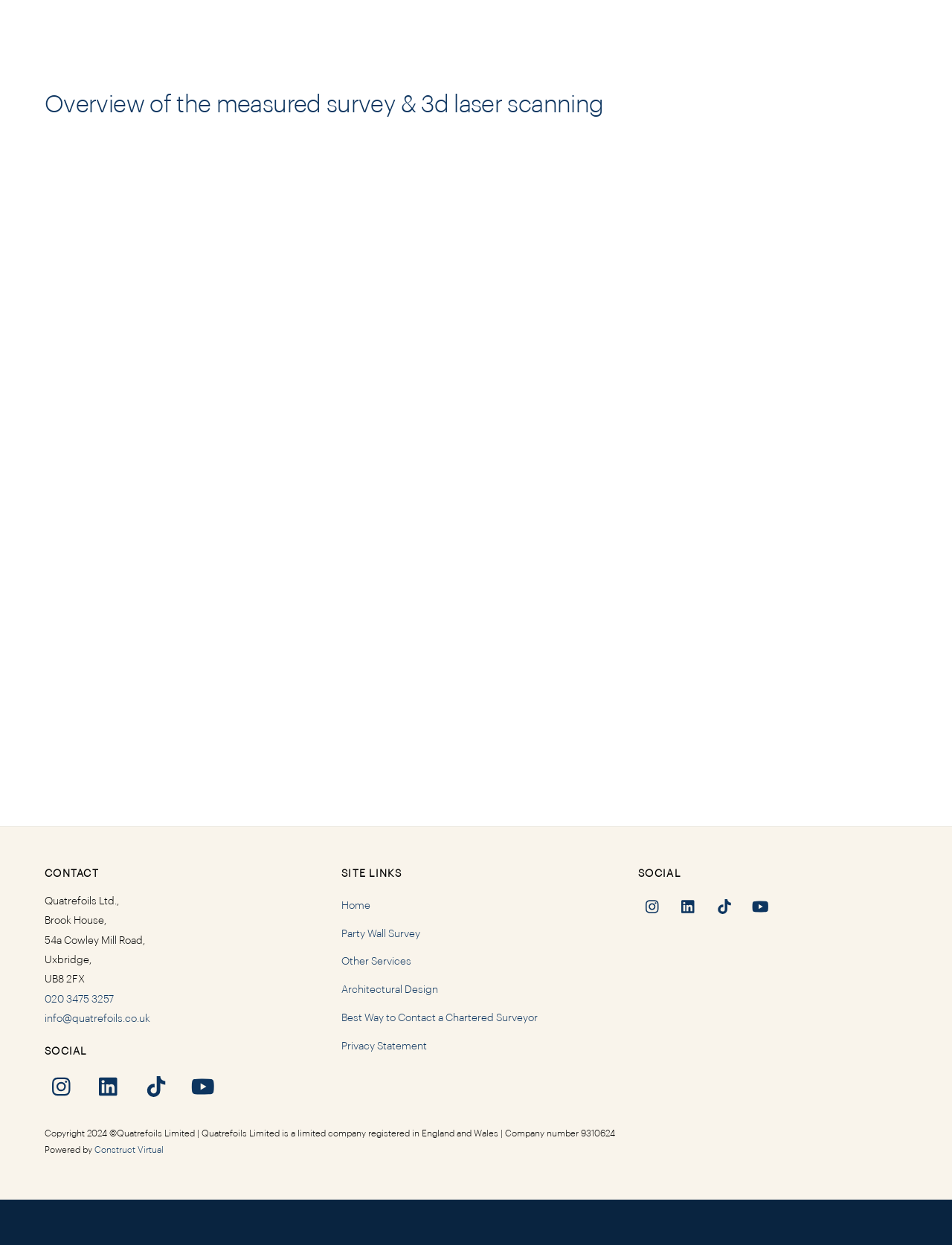What are the social media platforms listed?
Offer a detailed and exhaustive answer to the question.

I found the social media platforms by looking at the 'SOCIAL' section, where there are links to Instagram, LinkedIn, TikTok, and YouTube, each with an accompanying image.